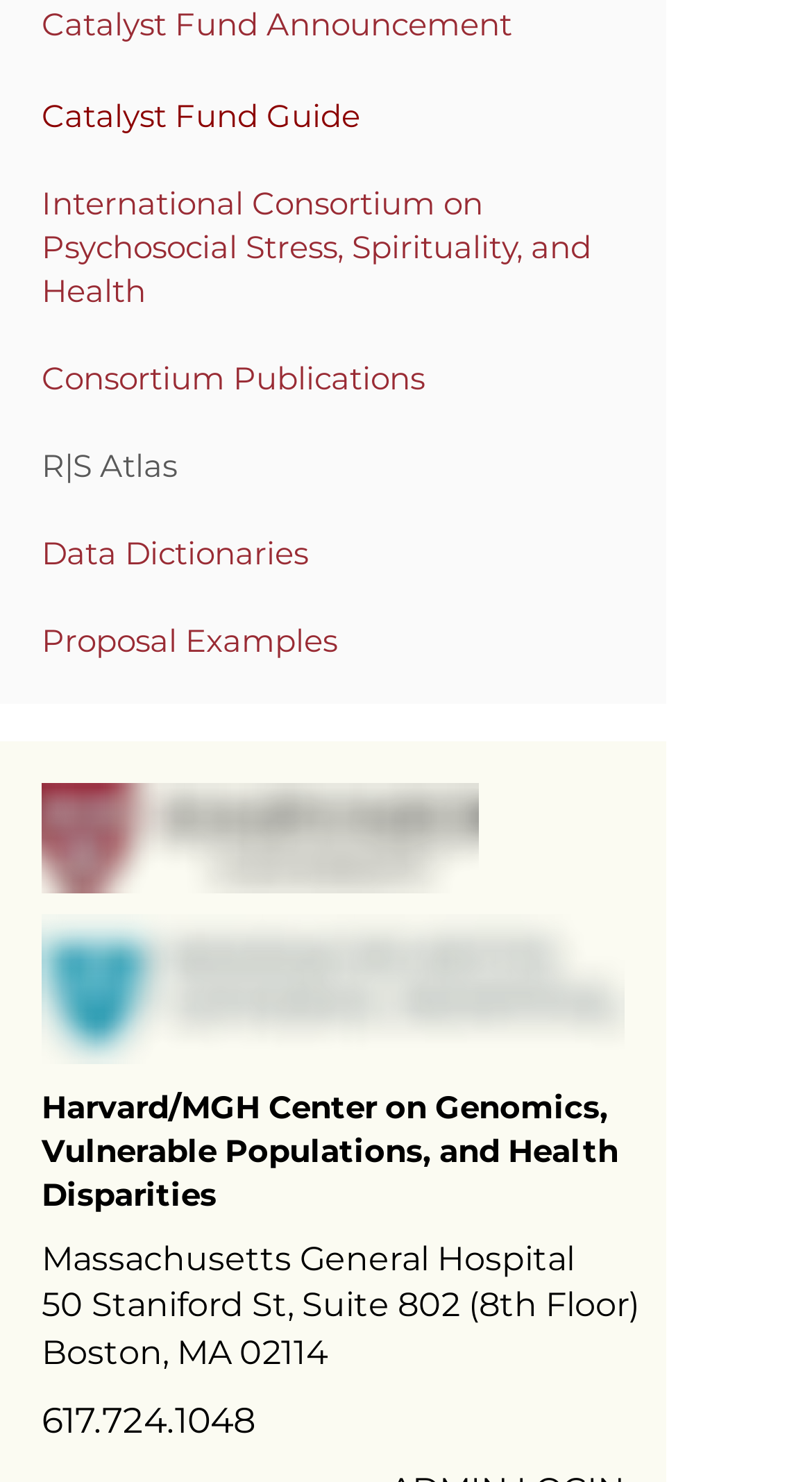Indicate the bounding box coordinates of the element that must be clicked to execute the instruction: "Check phone number". The coordinates should be given as four float numbers between 0 and 1, i.e., [left, top, right, bottom].

[0.051, 0.944, 0.315, 0.972]